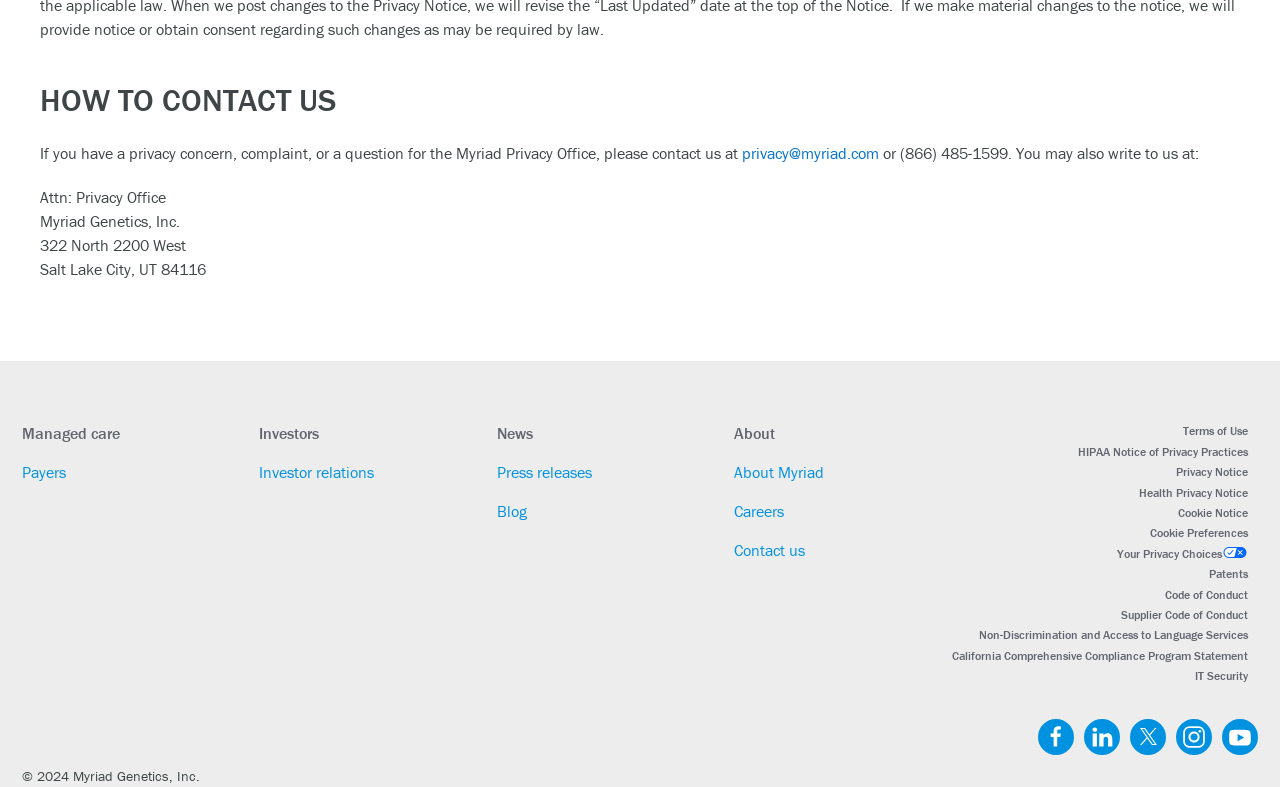Given the description California Comprehensive Compliance Program Statement, predict the bounding box coordinates of the UI element. Ensure the coordinates are in the format (top-left x, top-left y, bottom-right x, bottom-right y) and all values are between 0 and 1.

[0.744, 0.824, 0.975, 0.843]